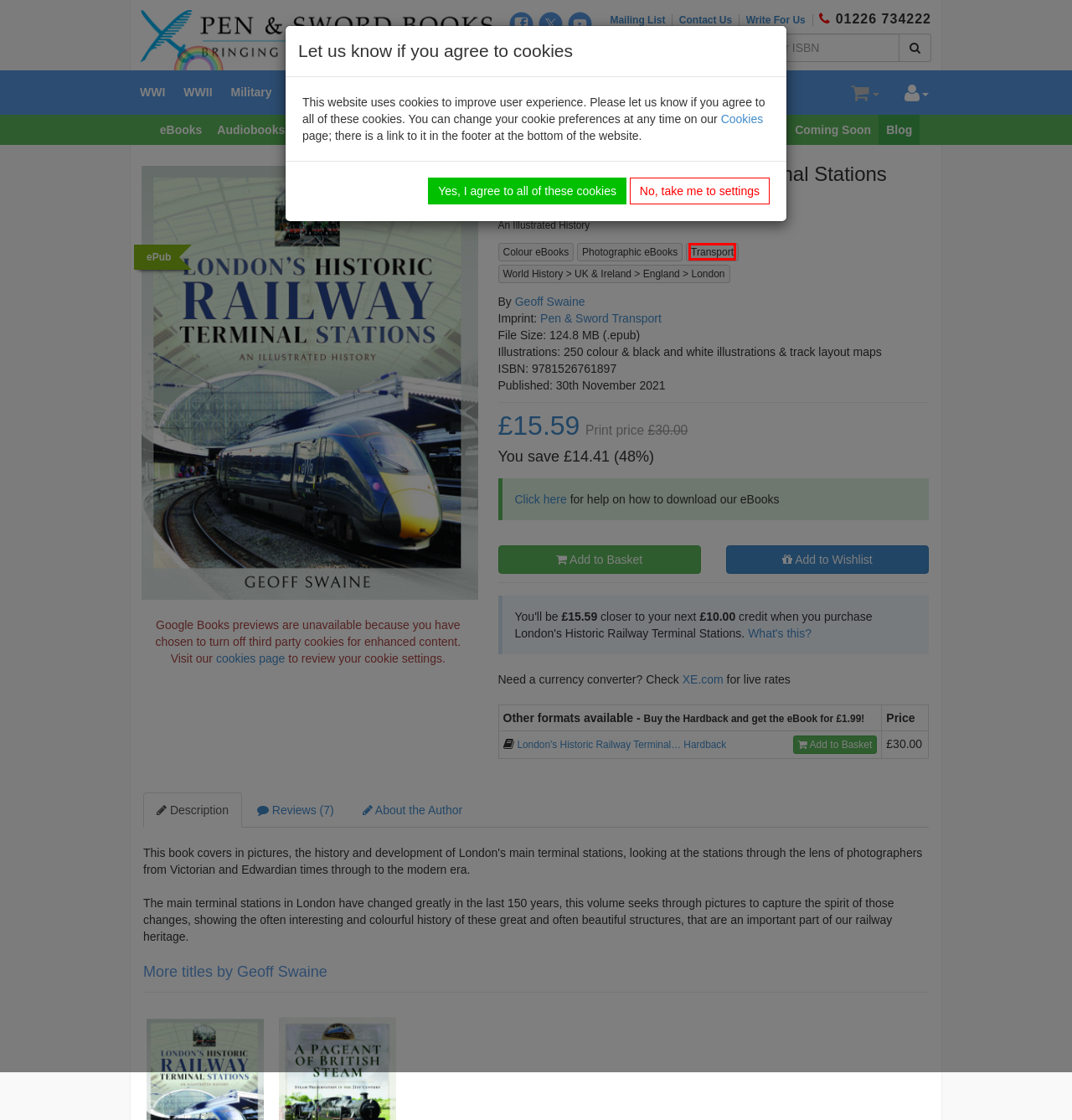You have a screenshot showing a webpage with a red bounding box highlighting an element. Choose the webpage description that best fits the new webpage after clicking the highlighted element. The descriptions are:
A. Pen and Sword Books: Write For Us
B. Pen and Sword Audiobooks: Latest Releases
C. Pen and Sword Books: A Pageant of British Steam - Hardback
D. Pen and Sword eBooks: UK & Ireland
E. Pen and Sword Books: Latest Releases
F. Pen and Sword Books: London's Historic Railway Terminal Stations - Hardback
G. Pen and Sword Books: eBooks Help
H. Pen and Sword eBooks: Transport

H